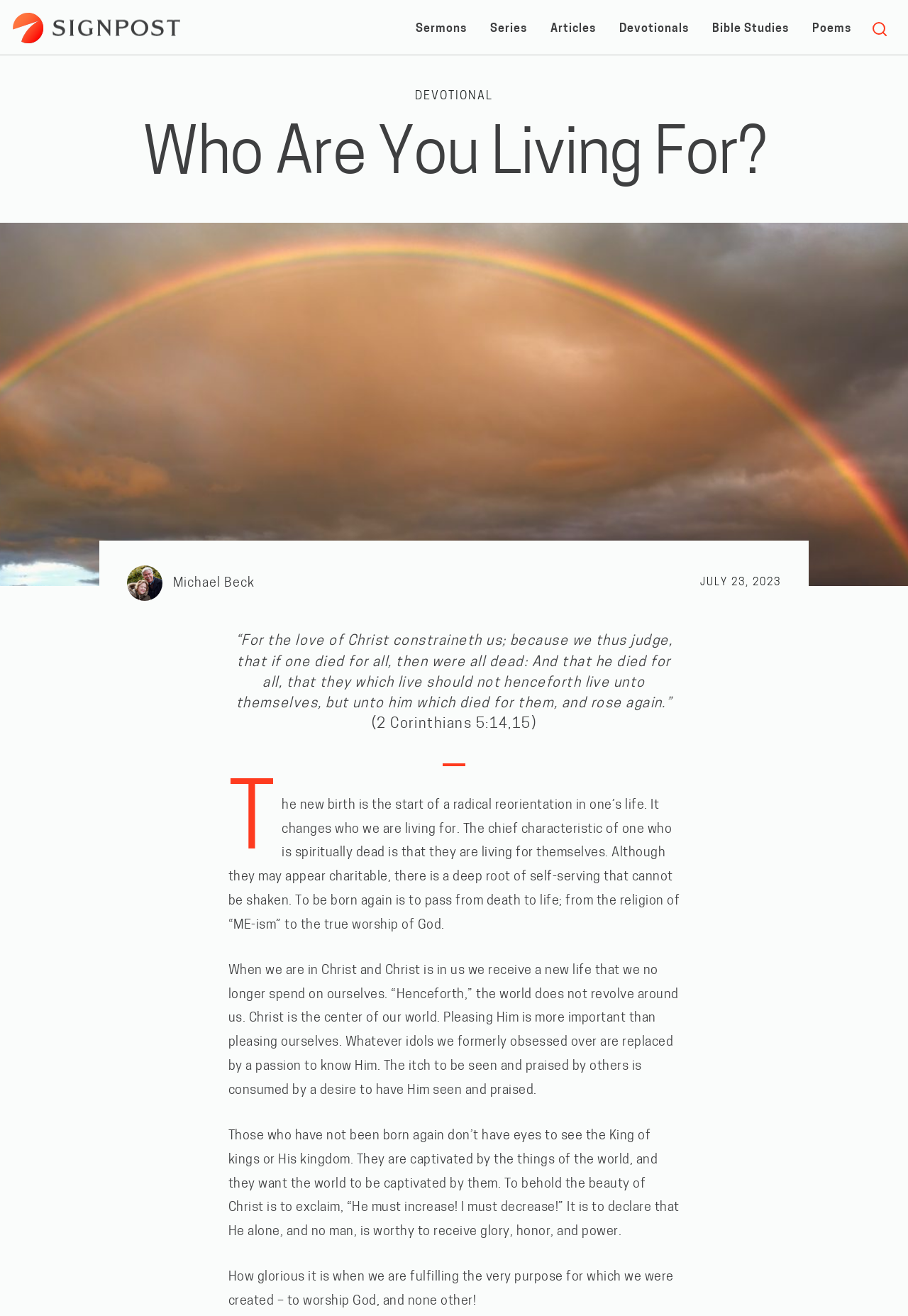Please provide the main heading of the webpage content.

Who Are You Living For?